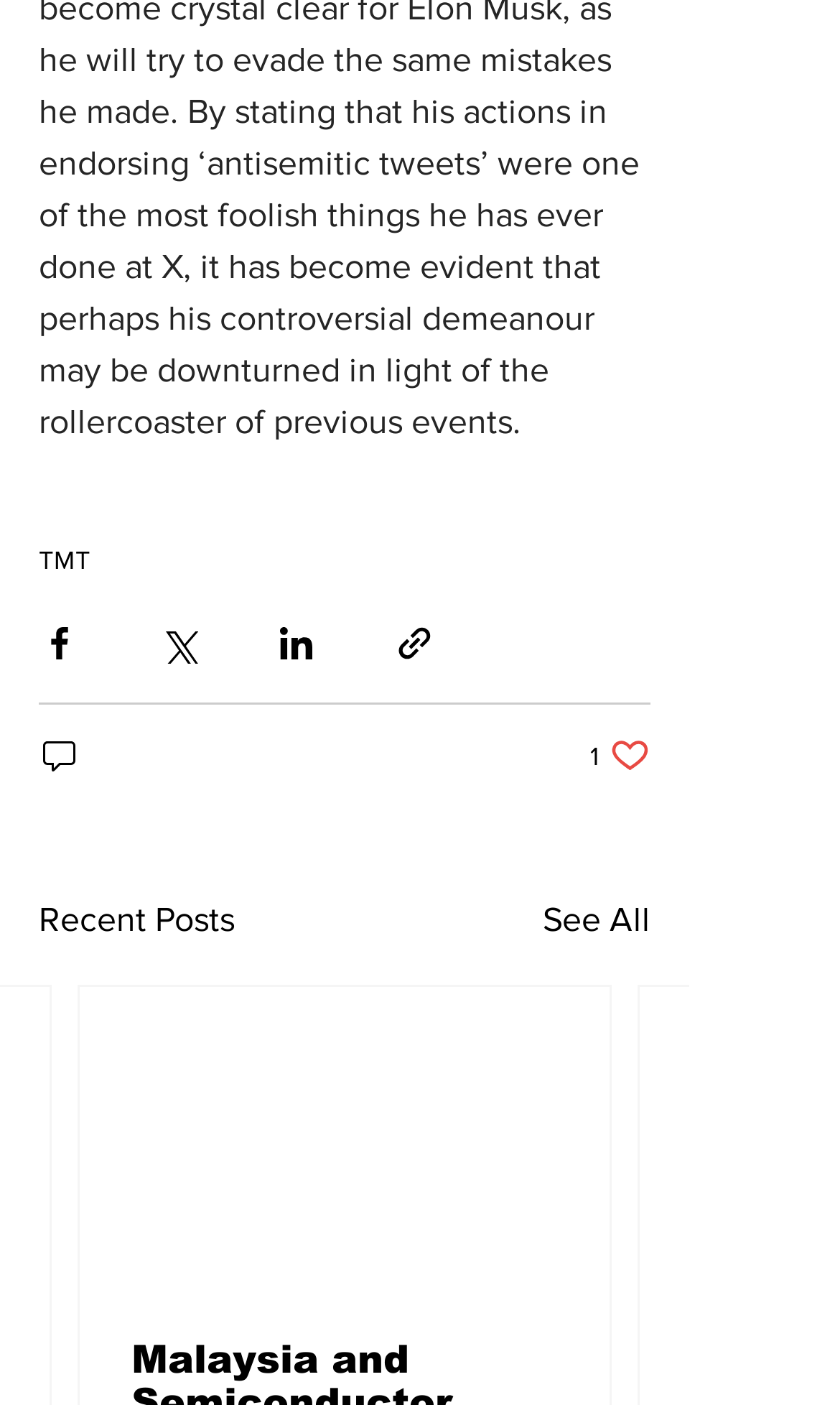Pinpoint the bounding box coordinates of the clickable element to carry out the following instruction: "Share via link."

[0.469, 0.443, 0.518, 0.473]